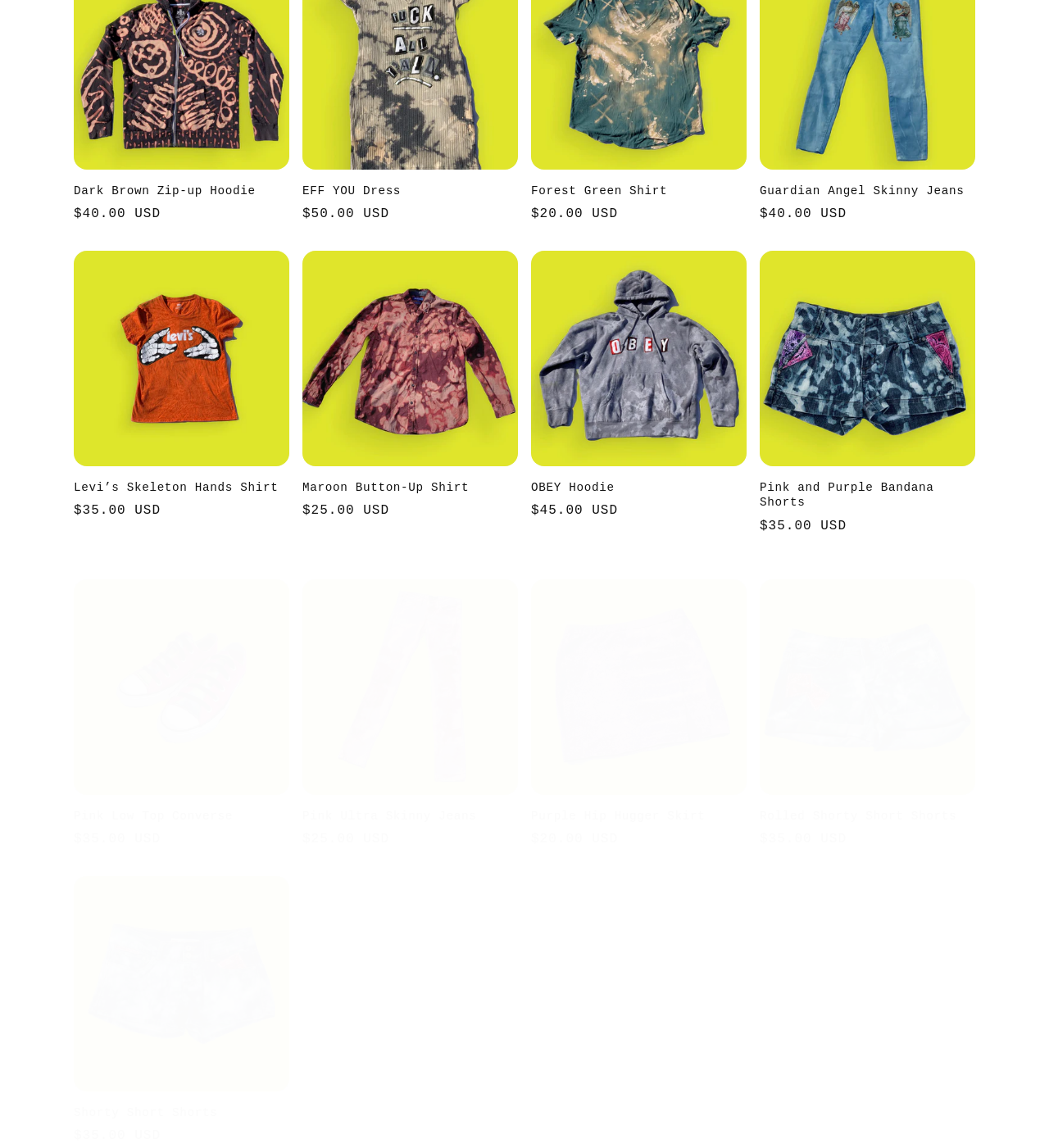From the webpage screenshot, identify the region described by EFF YOU Dress. Provide the bounding box coordinates as (top-left x, top-left y, bottom-right x, bottom-right y), with each value being a floating point number between 0 and 1.

[0.288, 0.16, 0.494, 0.173]